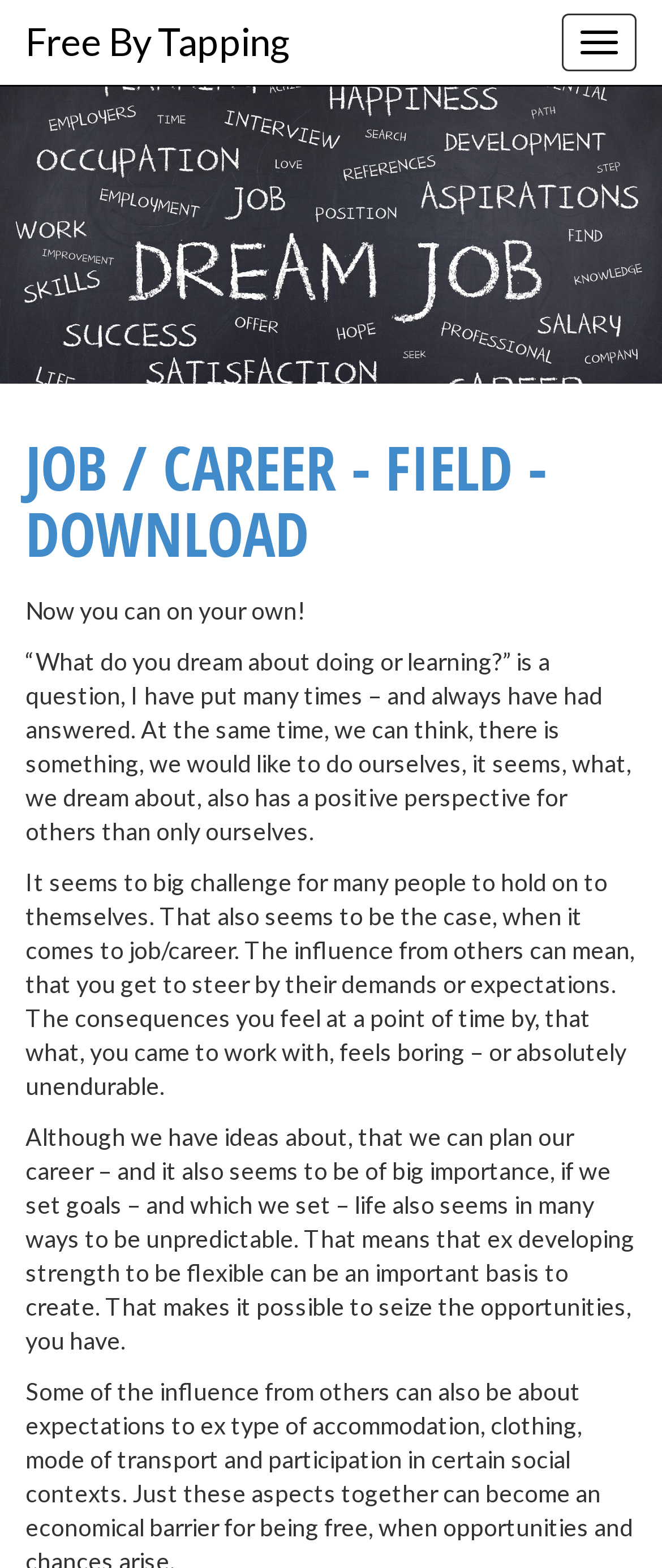Identify the bounding box coordinates for the UI element described as follows: "Free By Tapping". Ensure the coordinates are four float numbers between 0 and 1, formatted as [left, top, right, bottom].

[0.0, 0.0, 0.477, 0.054]